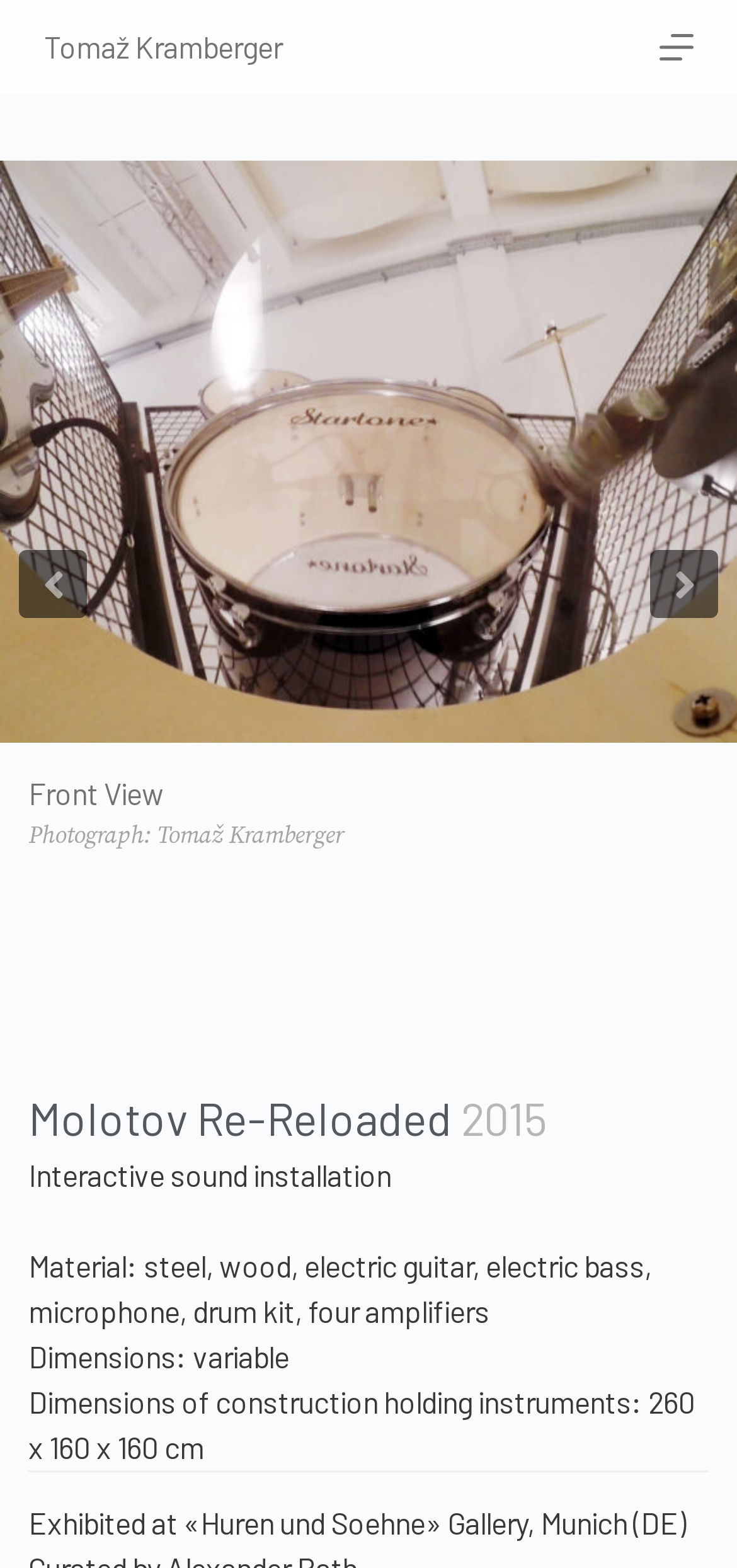Pinpoint the bounding box coordinates of the area that must be clicked to complete this instruction: "Visit the 'ARTWORKS' page".

[0.242, 0.652, 0.476, 0.672]